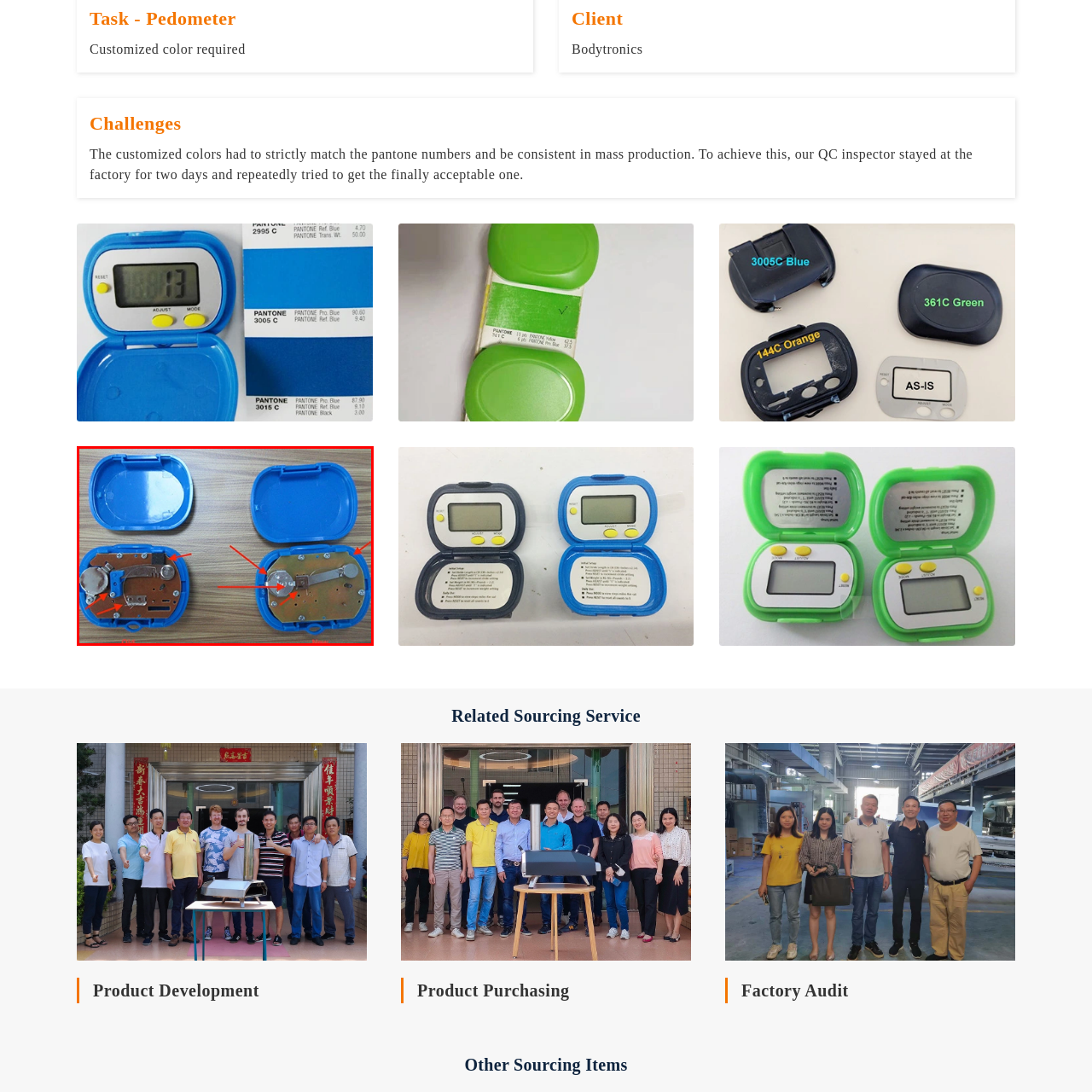Focus on the section marked by the red bounding box and reply with a single word or phrase: What is the purpose of the highlighted arrows in the image?

To emphasize differences